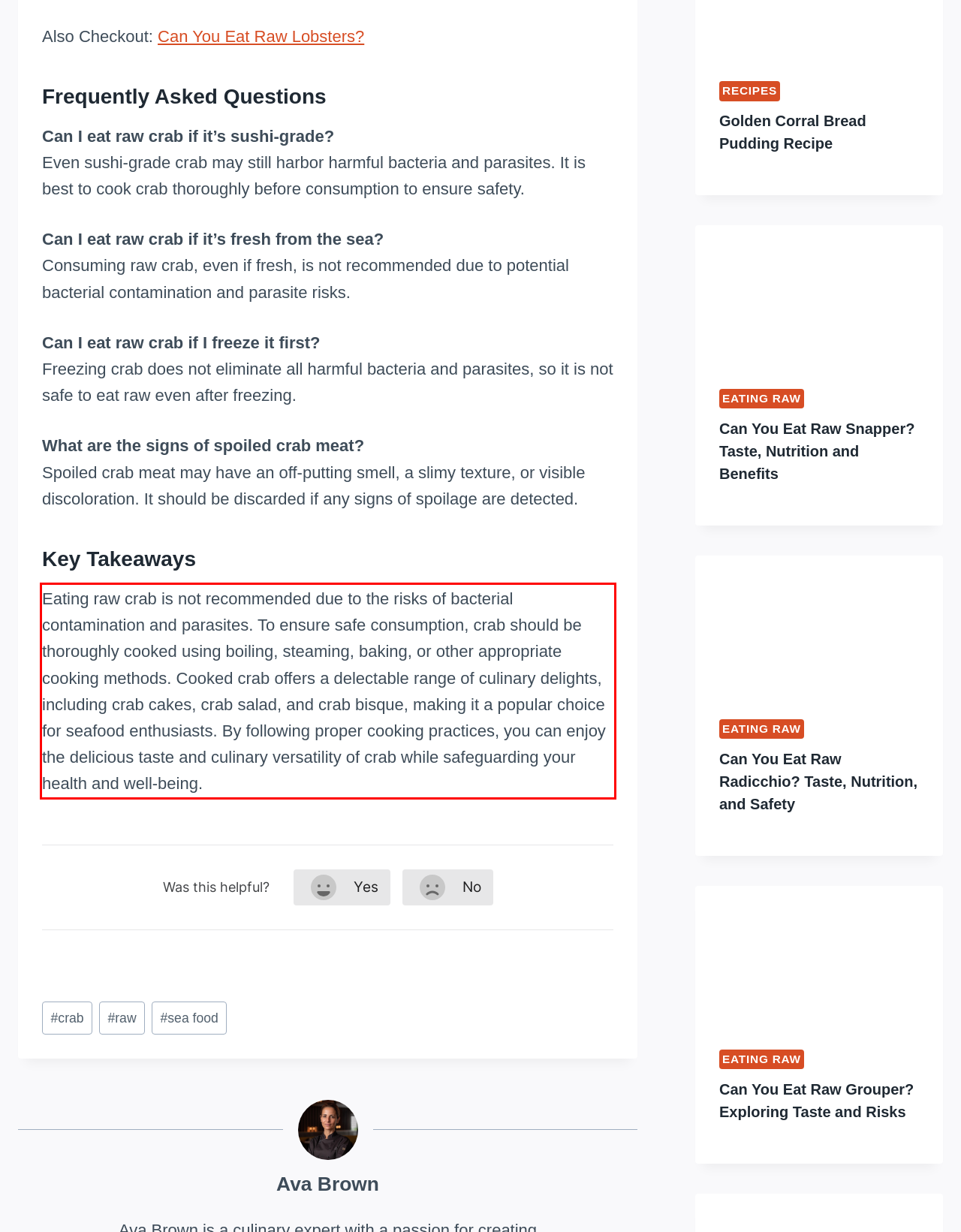Identify the text inside the red bounding box on the provided webpage screenshot by performing OCR.

Eating raw crab is not recommended due to the risks of bacterial contamination and parasites. To ensure safe consumption, crab should be thoroughly cooked using boiling, steaming, baking, or other appropriate cooking methods. Cooked crab offers a delectable range of culinary delights, including crab cakes, crab salad, and crab bisque, making it a popular choice for seafood enthusiasts. By following proper cooking practices, you can enjoy the delicious taste and culinary versatility of crab while safeguarding your health and well-being.